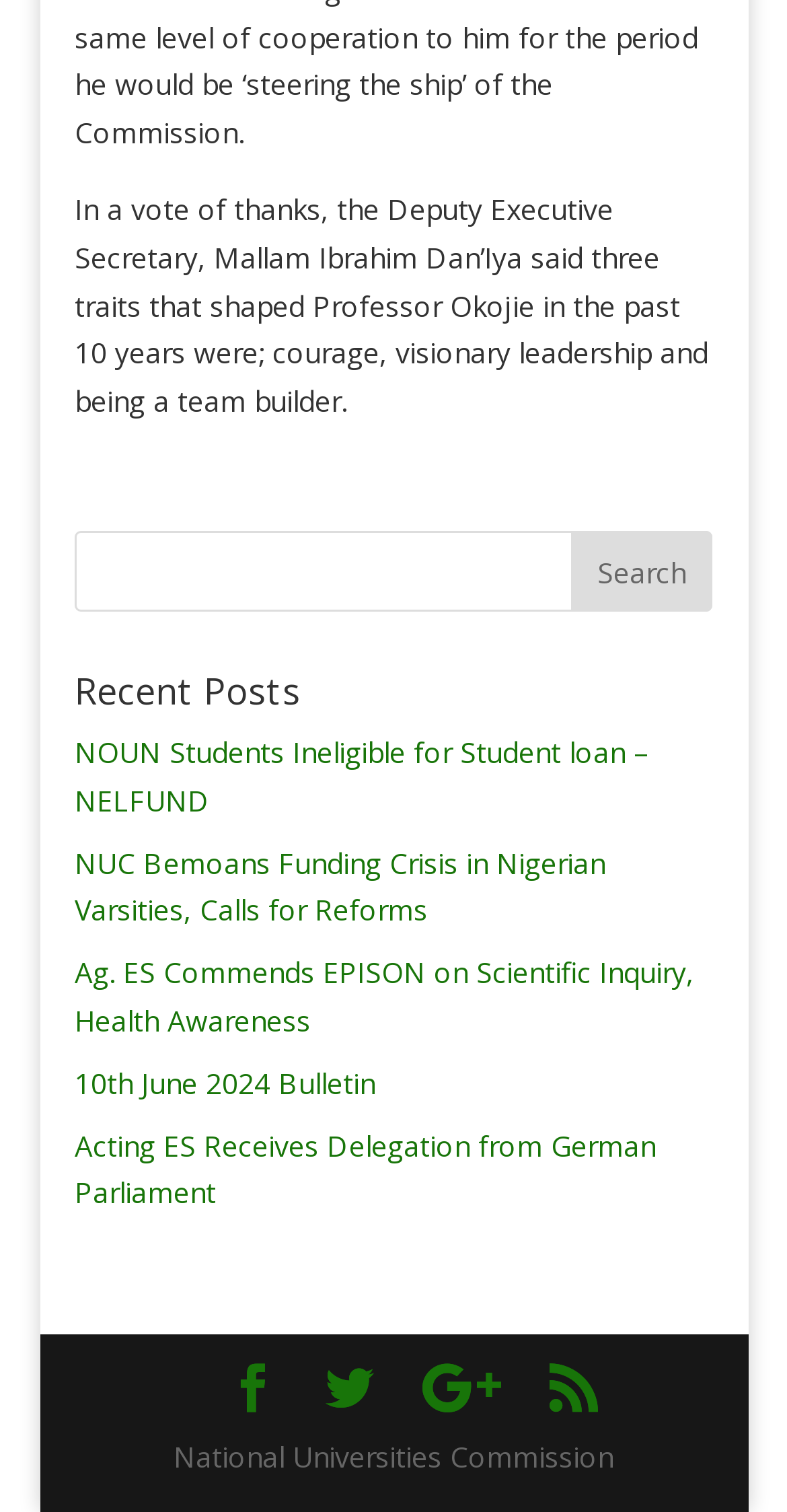Determine the bounding box coordinates of the clickable region to follow the instruction: "read 'NOUN Students Ineligible for Student loan – NELFUND'".

[0.095, 0.485, 0.826, 0.542]